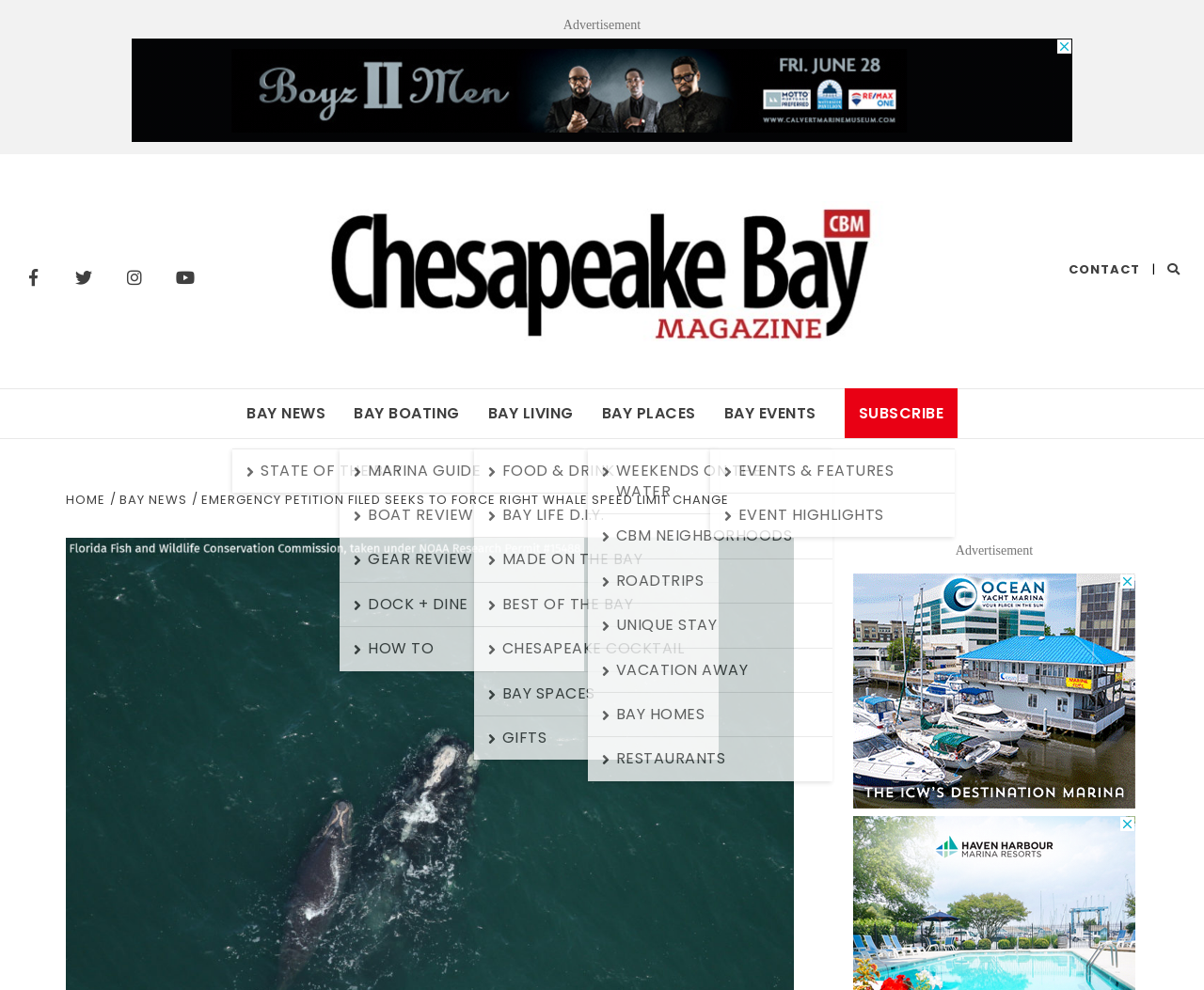Generate a thorough caption detailing the webpage content.

This webpage is about Chesapeake Bay Magazine, with a focus on a specific article titled "Emergency Petition Filed Seeks to Force Right Whale Speed Limit Change". 

At the top of the page, there is an advertisement banner. Below it, there are social media links to Facebook, Twitter, Instagram, and Youtube, aligned horizontally. 

To the right of the social media links, there is a logo of Chesapeake Bay Magazine, accompanied by a link to the magazine's homepage. Next to the logo, there is a link to "CHESAPEAKE BAY MAGAZINE" and a tagline "THE BEST OF THE BAY". 

On the top-right corner, there are links to "CONTACT" and a search icon. 

Below the top section, there are six main navigation links: "BAY NEWS", "BAY BOATING", "BAY LIVING", "BAY PLACES", "BAY EVENTS", and "SUBSCRIBE", arranged horizontally. 

Further down, there is a breadcrumb navigation section, showing the path from "HOME" to the current article. 

The main content of the webpage is not explicitly described in the accessibility tree, but based on the meta description, it likely contains an article about the first North Atlantic right whale calves of the 2022 season being spotted off the Georgia coast, and the efforts to force a right whale speed limit change. 

There are two more advertisements on the page, one at the top and another at the bottom.